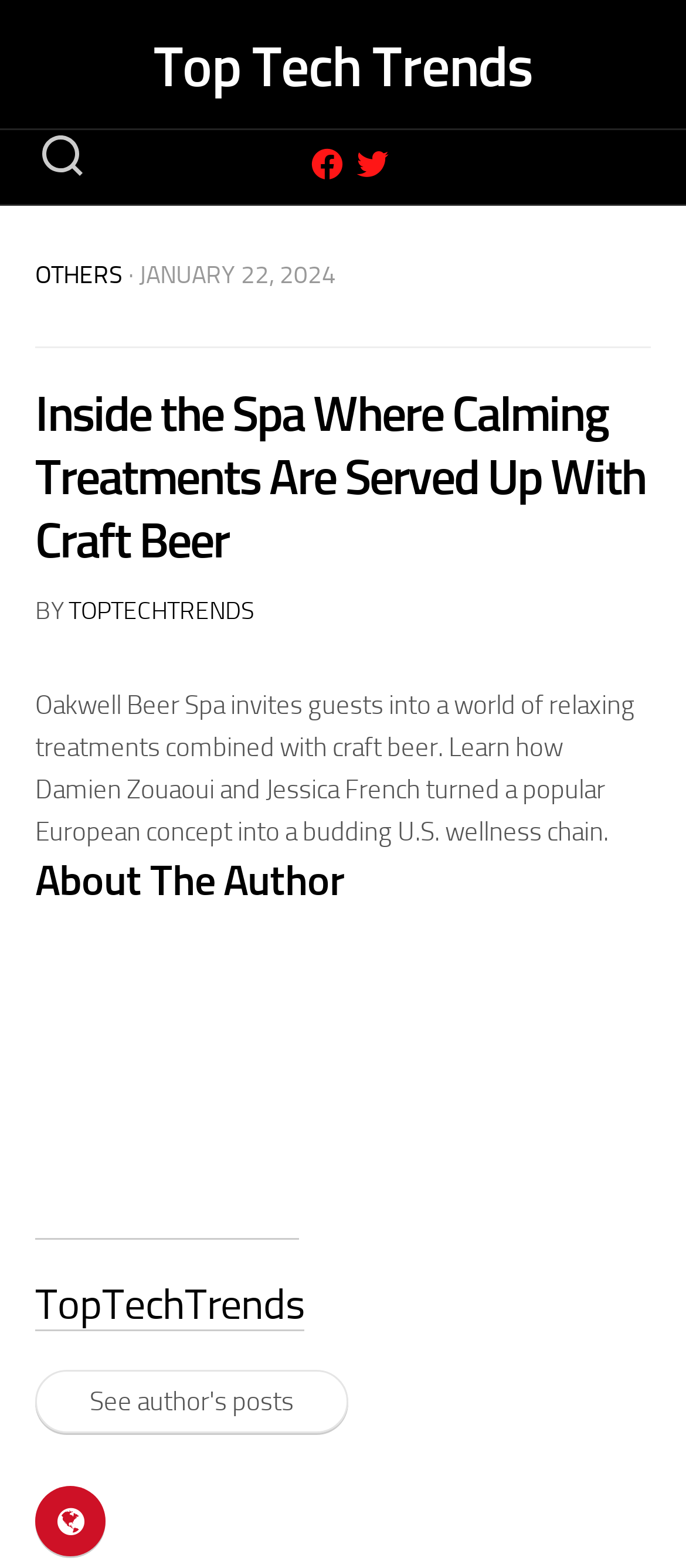Bounding box coordinates are specified in the format (top-left x, top-left y, bottom-right x, bottom-right y). All values are floating point numbers bounded between 0 and 1. Please provide the bounding box coordinate of the region this sentence describes: title="Facebook"

[0.454, 0.094, 0.5, 0.114]